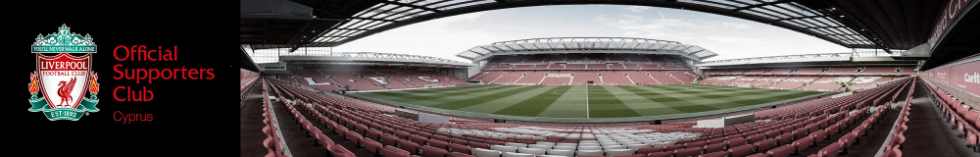Create a detailed narrative that captures the essence of the image.

A panoramic view of Anfield, the iconic stadium of Liverpool Football Club, showcases its renowned architecture and vibrant atmosphere, reflecting the passion of the fans. The image prominently features the official crest of Liverpool FC, along with the designation "Official Supporters Club" located in Cyprus. The well-maintained pitch is flanked by empty red seats, suggesting a moment of anticipation before a match, encapsulating the essence of football culture and community support for the club. This image serves as a visual tribute to the connection between the club and its supporters from different regions.